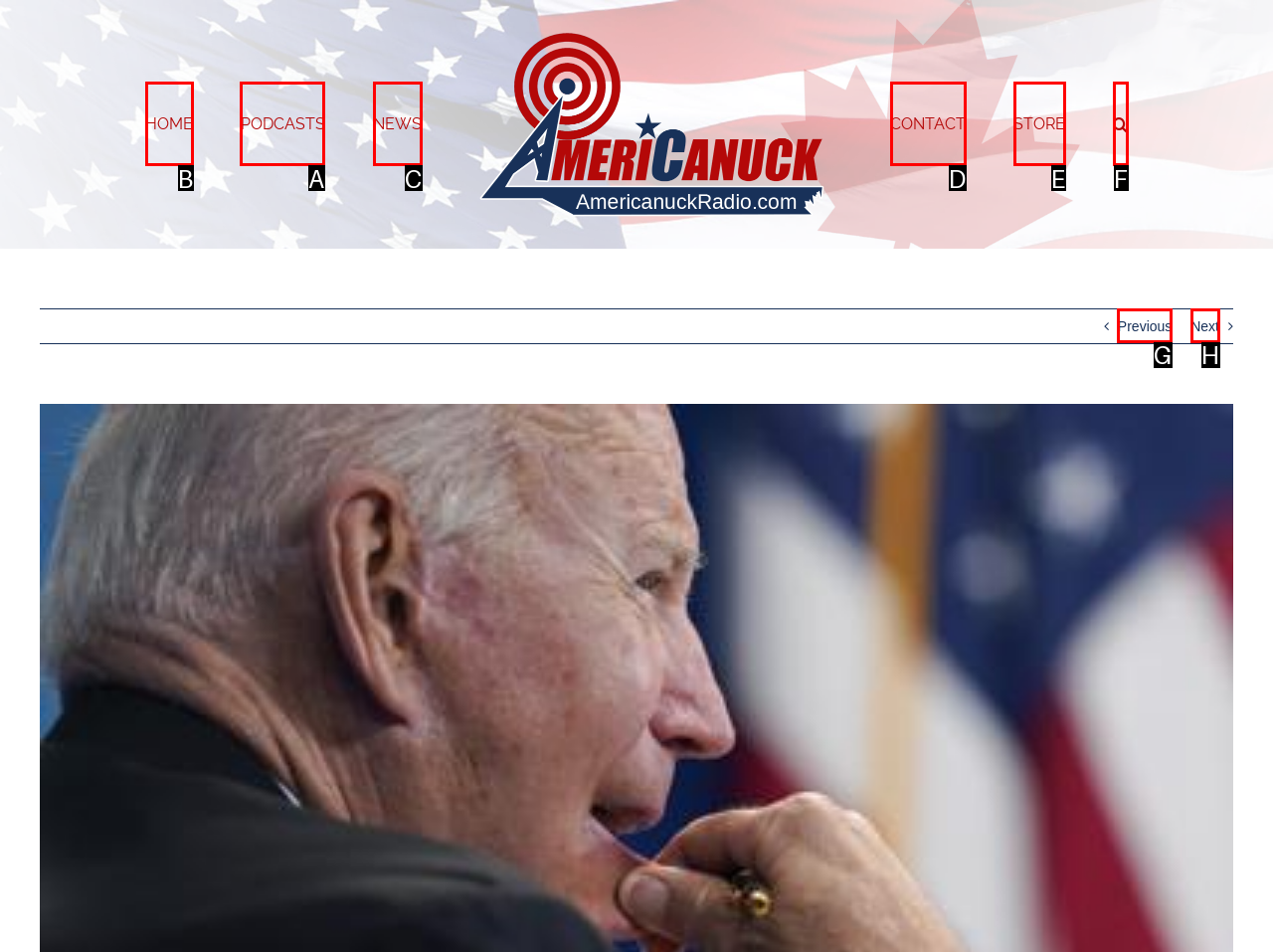Look at the highlighted elements in the screenshot and tell me which letter corresponds to the task: listen to podcasts.

A